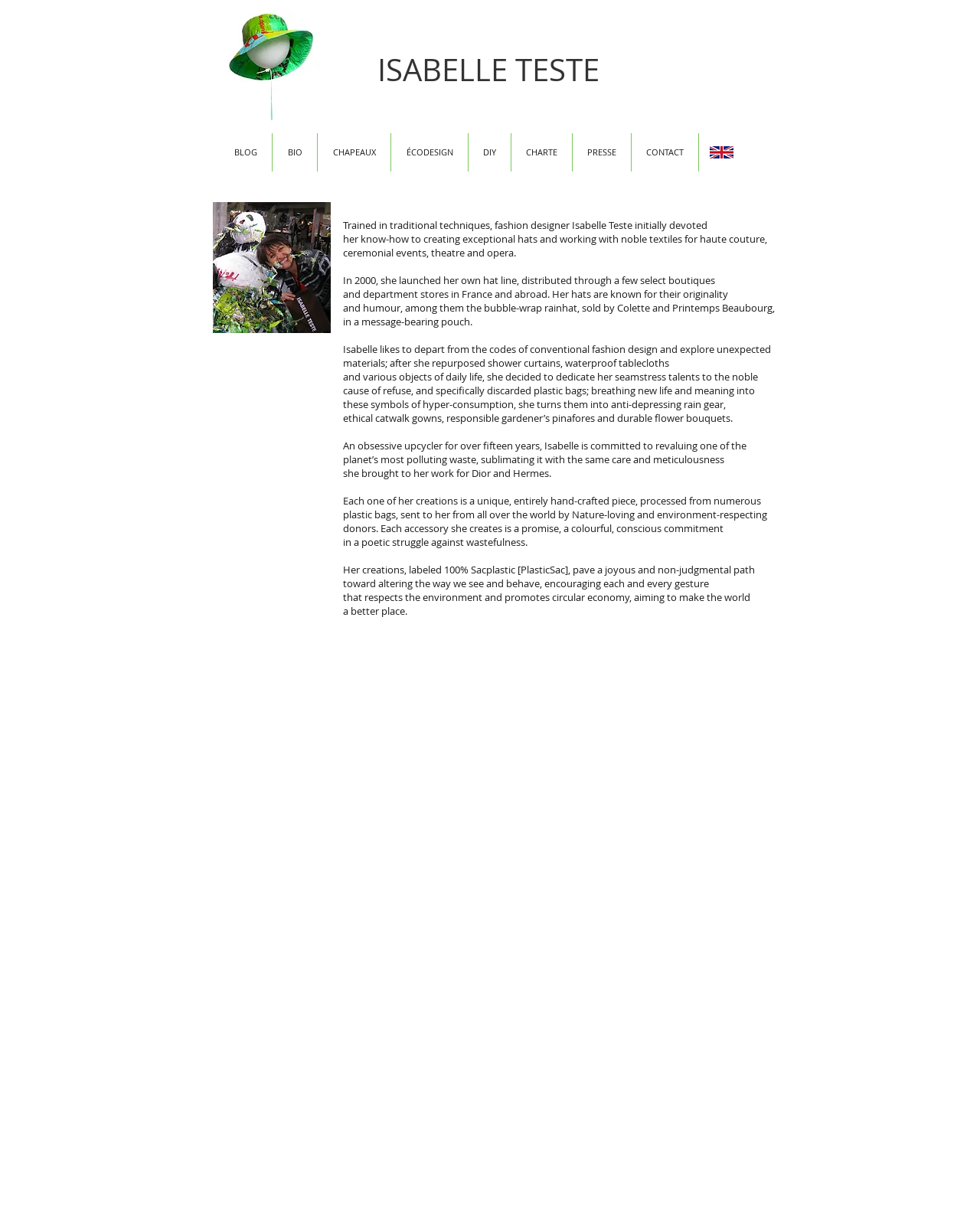Kindly determine the bounding box coordinates for the area that needs to be clicked to execute this instruction: "Click on the 'BIO' link".

[0.278, 0.108, 0.323, 0.14]